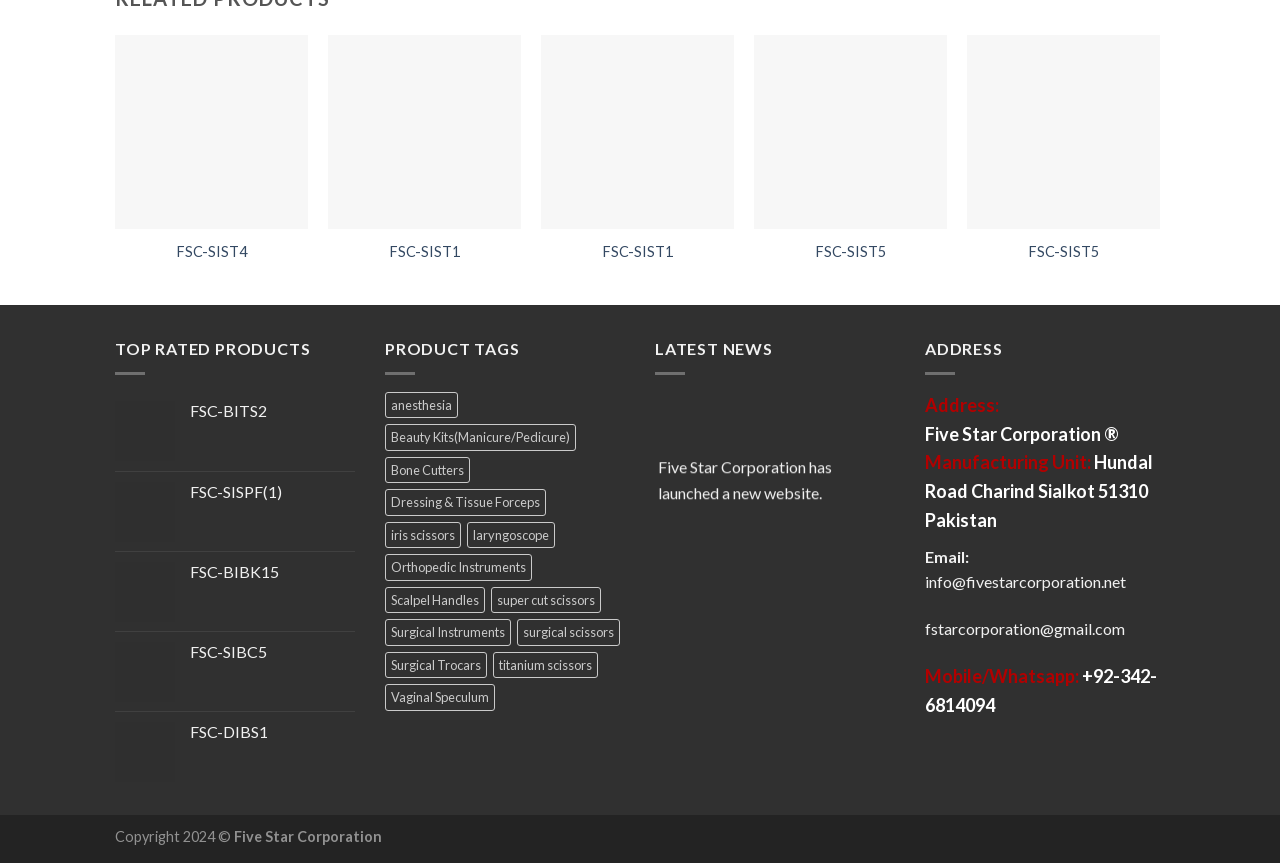Please locate the bounding box coordinates for the element that should be clicked to achieve the following instruction: "Check the recent post about Cinnamon Rolls". Ensure the coordinates are given as four float numbers between 0 and 1, i.e., [left, top, right, bottom].

None